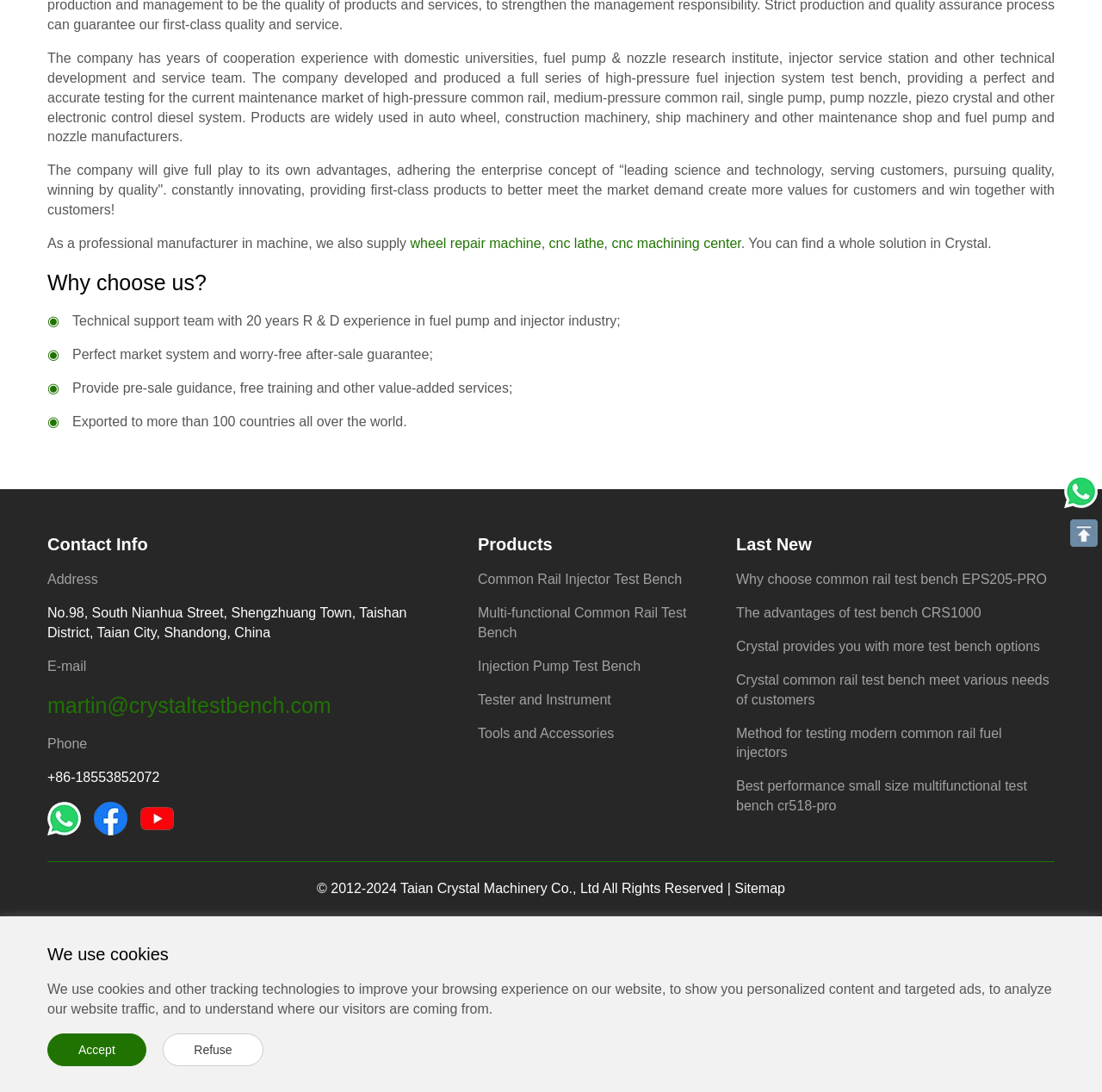Identify the bounding box of the UI element described as follows: "Common Rail Injector Test Bench". Provide the coordinates as four float numbers in the range of 0 to 1 [left, top, right, bottom].

[0.434, 0.524, 0.619, 0.537]